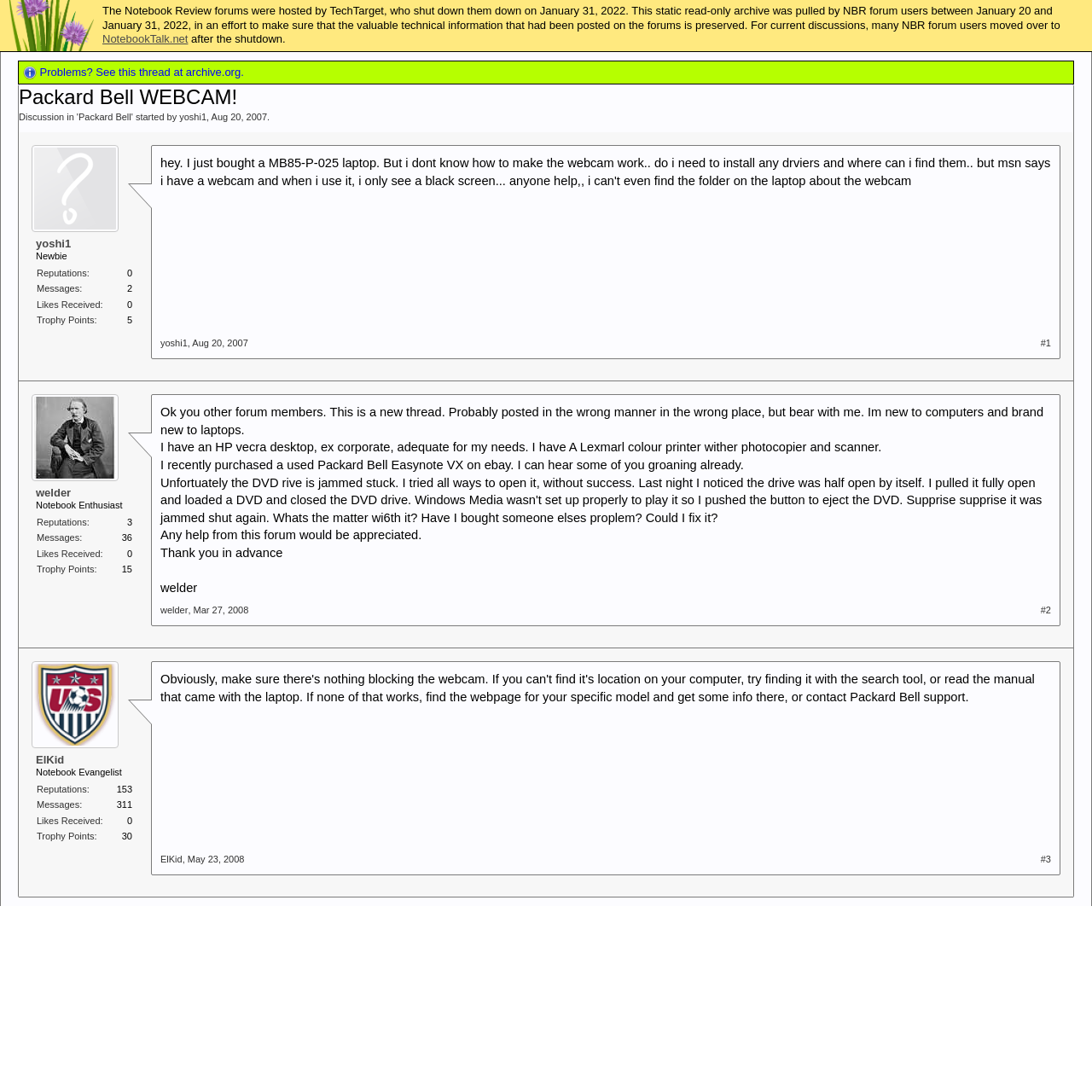What is the name of the laptop model purchased by the thread starter?
Use the information from the screenshot to give a comprehensive response to the question.

The question can be answered by looking at the static text element with the text 'I recently purchased a used Packard Bell Easynote VX on ebay.' in the thread starter's post.